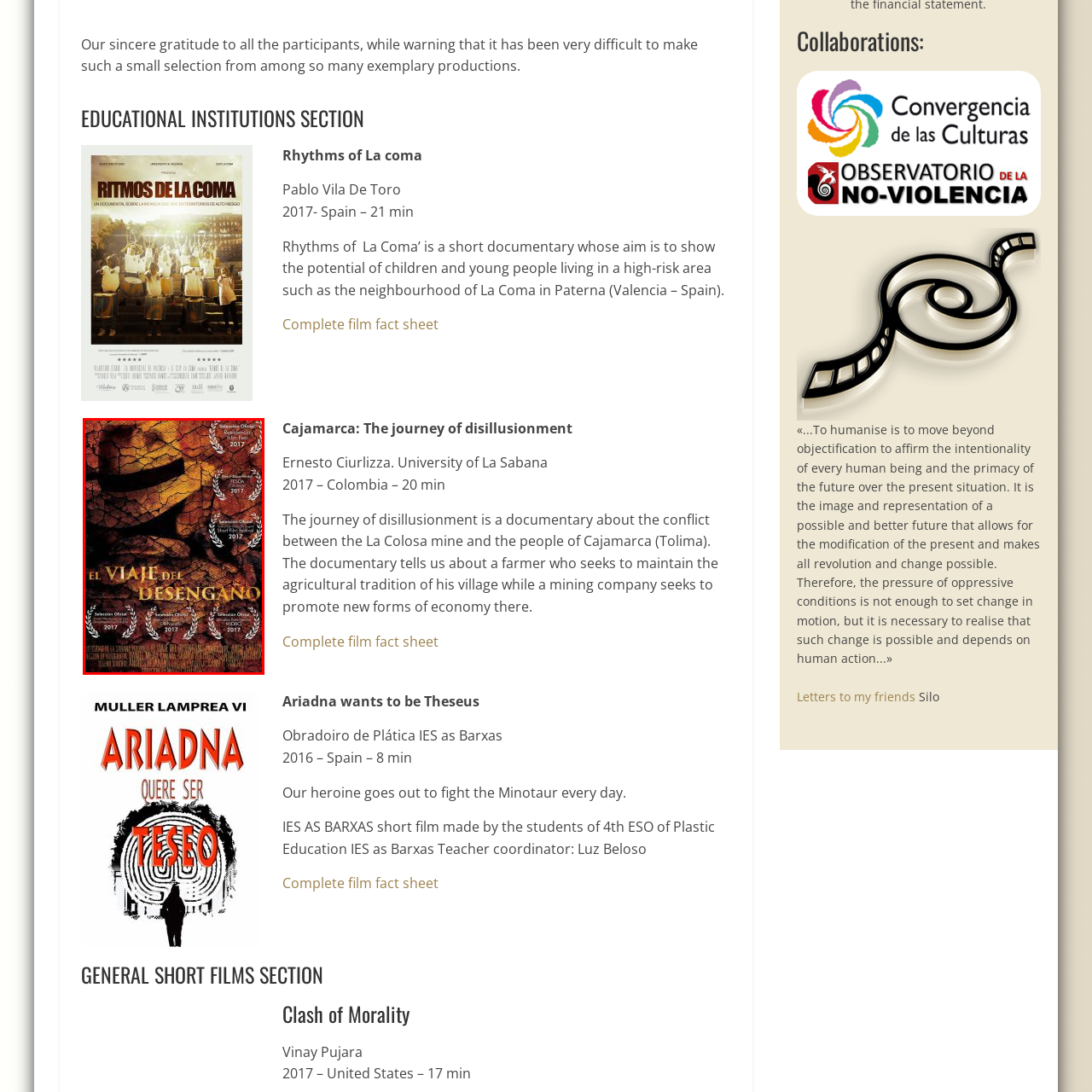Offer an in-depth description of the scene contained in the red rectangle.

The image features the poster for the documentary titled "El viaje del desengaño," which translates to "The Journey of Disillusionment." The striking design includes prominent textured elements that reflect themes of conflict and struggle, likely relating to the narrative within the film. Adorning the poster are several laurel wreaths, indicating the documentary's recognition in various film festivals in 2017, affirming its critical acclaim.

Set against a vivid backdrop, the title "El viaje del desengaño" is boldly displayed, drawing attention to the central theme of exploring disillusionment. The film focuses on the tensions between the La Colosa mining project and the local community in Cajamarca, Colombia. It tells the story of a farmer battling to preserve his agricultural way of life amid the pressures of industrial development.

This poster effectively encapsulates the essence of the documentary, combining artistic visuals with a compelling narrative that critiques economic and environmental challenges faced by vulnerable communities.